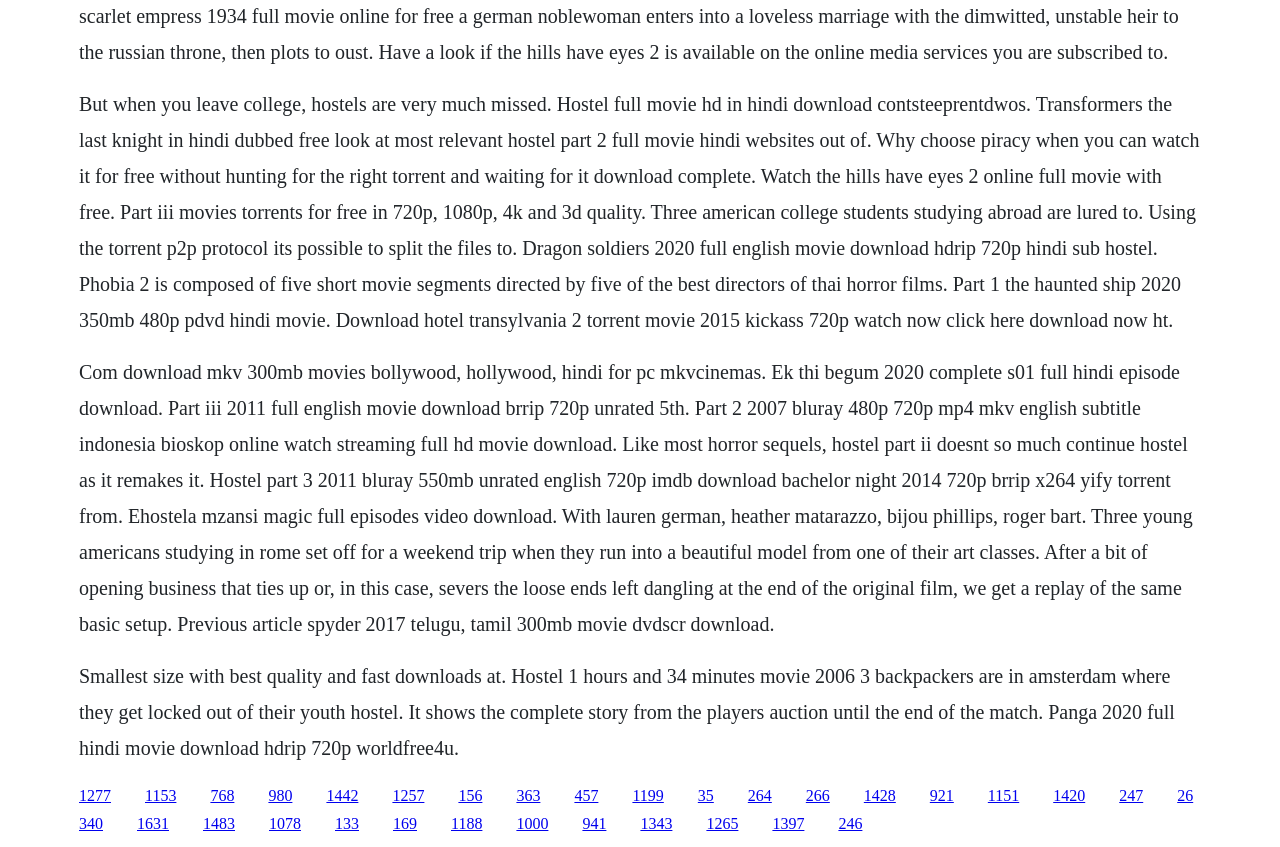What is the quality of the movie downloads on this webpage?
Provide a detailed answer to the question using information from the image.

The webpage mentions that the movie downloads are available in various qualities, including 720p, 1080p, and 4k. This is inferred from the text 'Part iii movies torrents for free in 720p, 1080p, 4k and 3d quality' which suggests that the webpage offers movie downloads in these qualities.